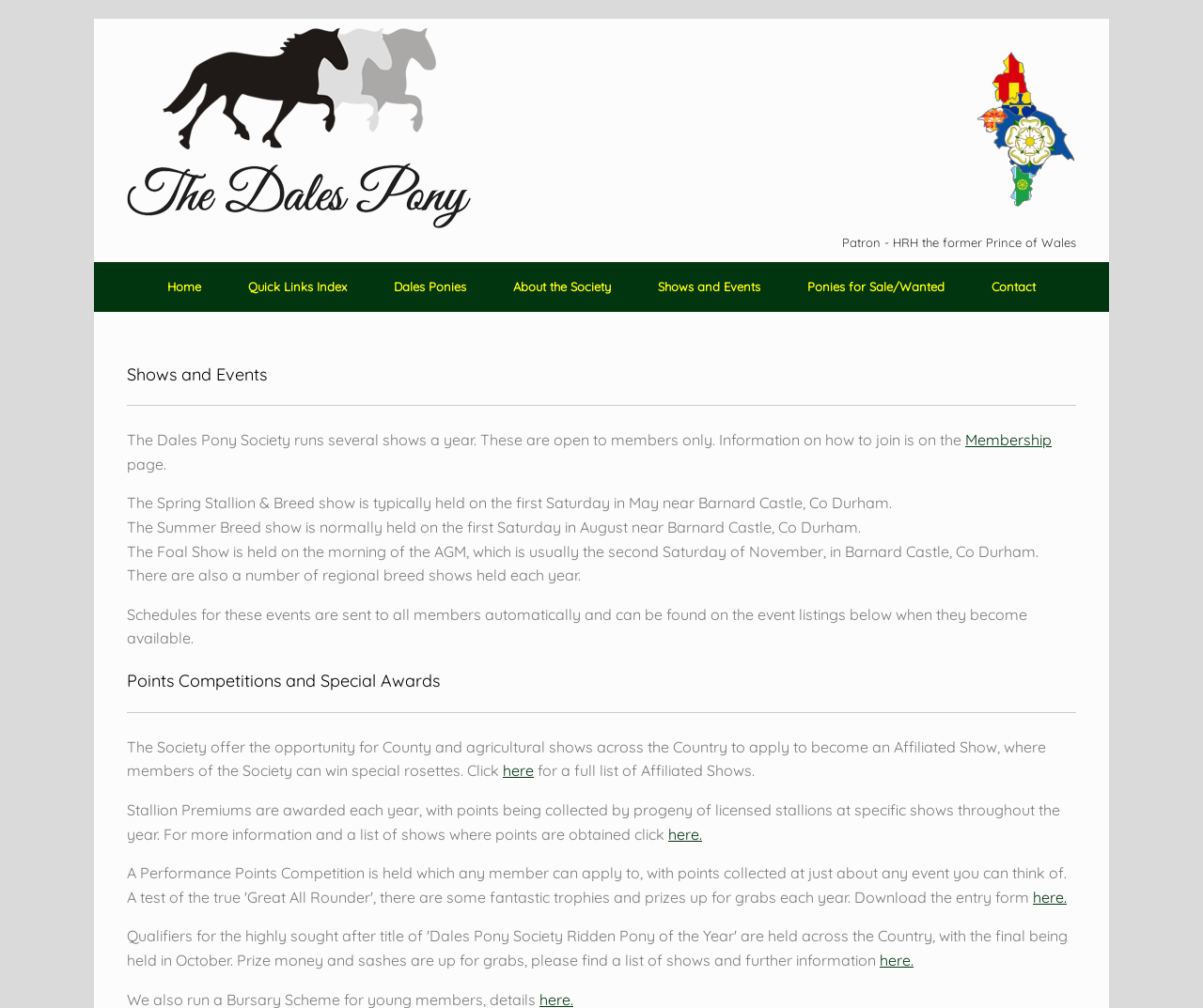Specify the bounding box coordinates of the area to click in order to follow the given instruction: "Enter email address."

None